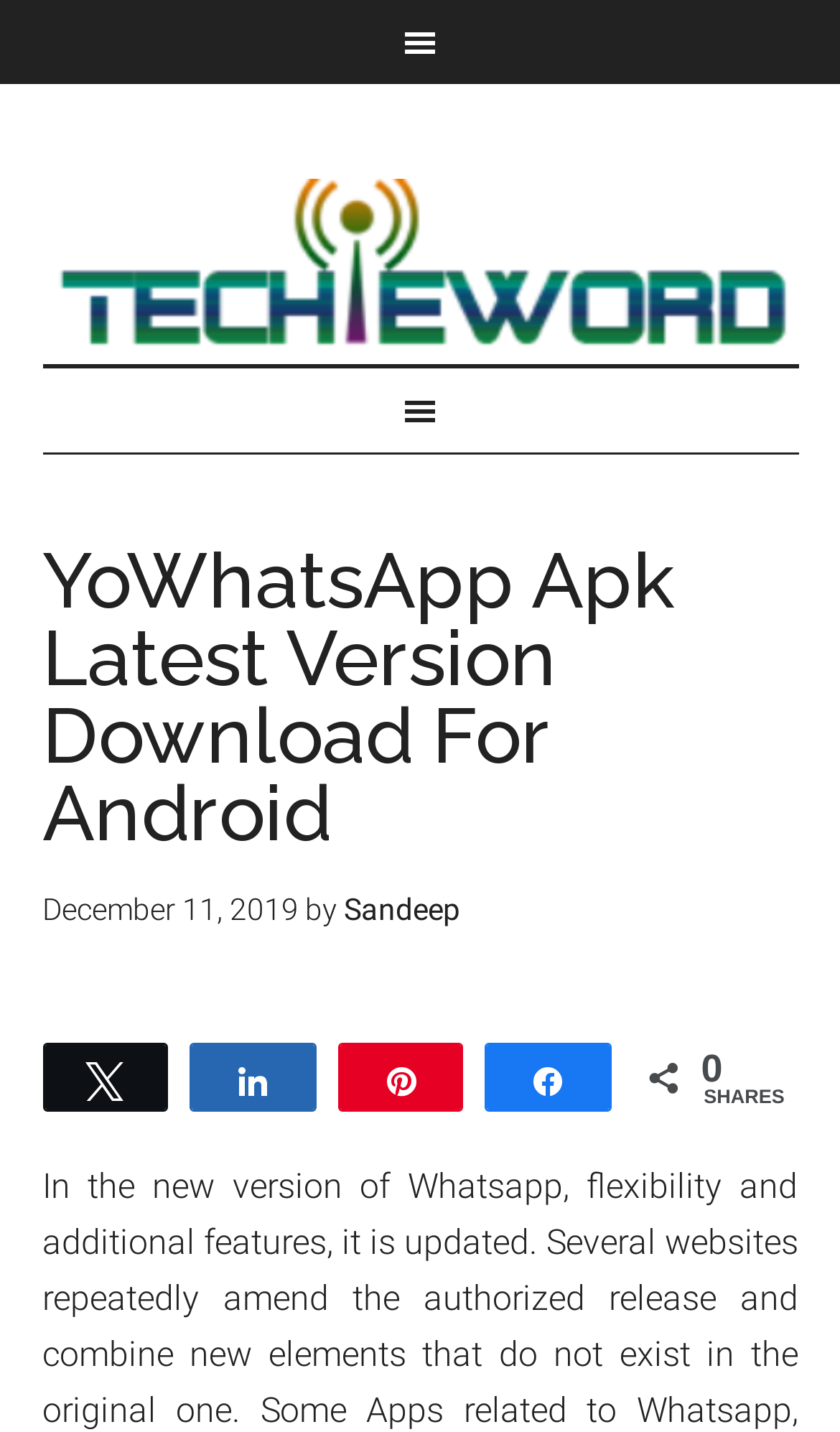Locate and extract the text of the main heading on the webpage.

YoWhatsApp Apk Latest Version Download For Android